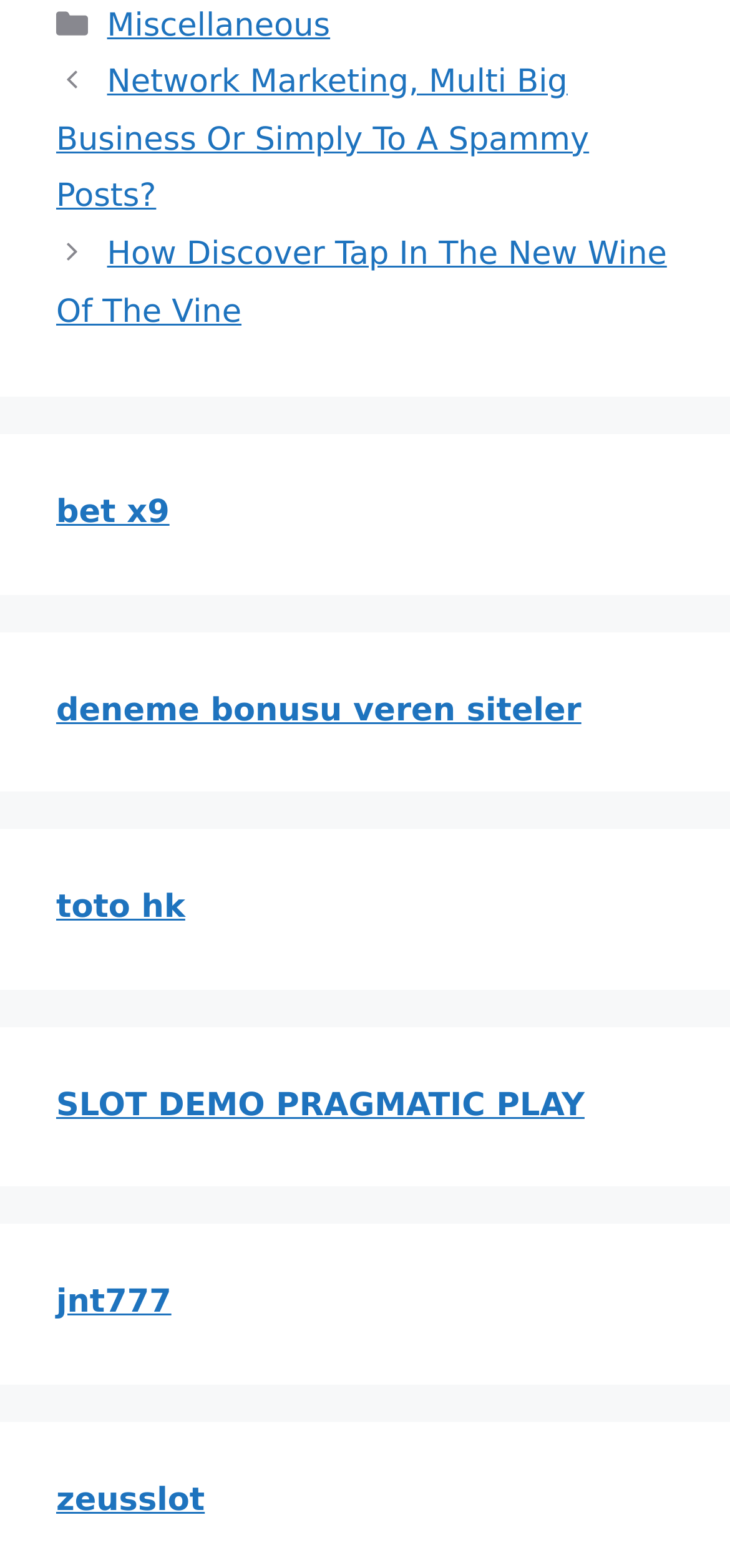Identify the bounding box coordinates for the UI element described as follows: bet x9. Use the format (top-left x, top-left y, bottom-right x, bottom-right y) and ensure all values are floating point numbers between 0 and 1.

[0.077, 0.315, 0.232, 0.339]